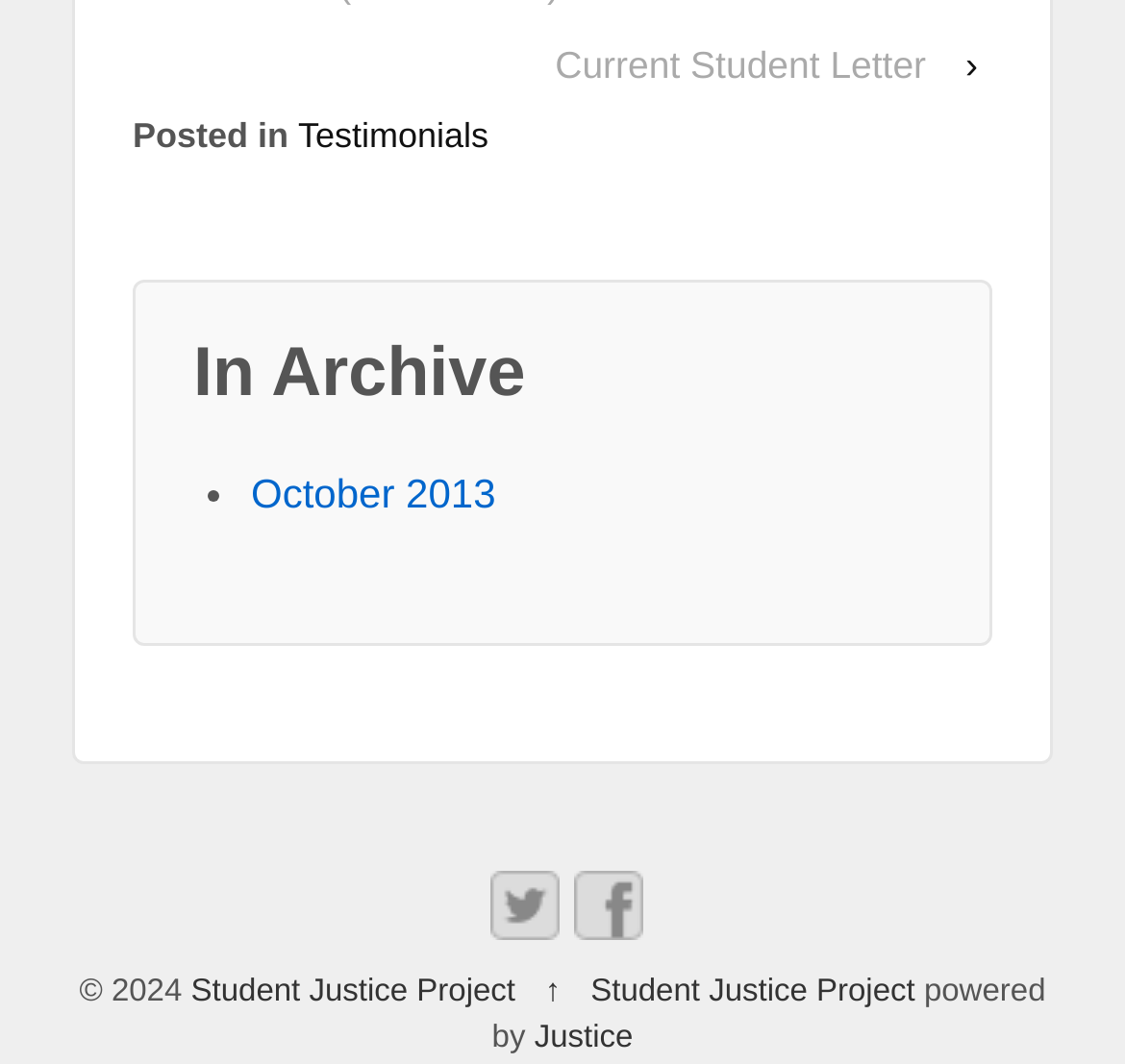Please identify the bounding box coordinates of the element's region that needs to be clicked to fulfill the following instruction: "Go to the 'Student Justice Project' homepage". The bounding box coordinates should consist of four float numbers between 0 and 1, i.e., [left, top, right, bottom].

[0.162, 0.915, 0.466, 0.948]